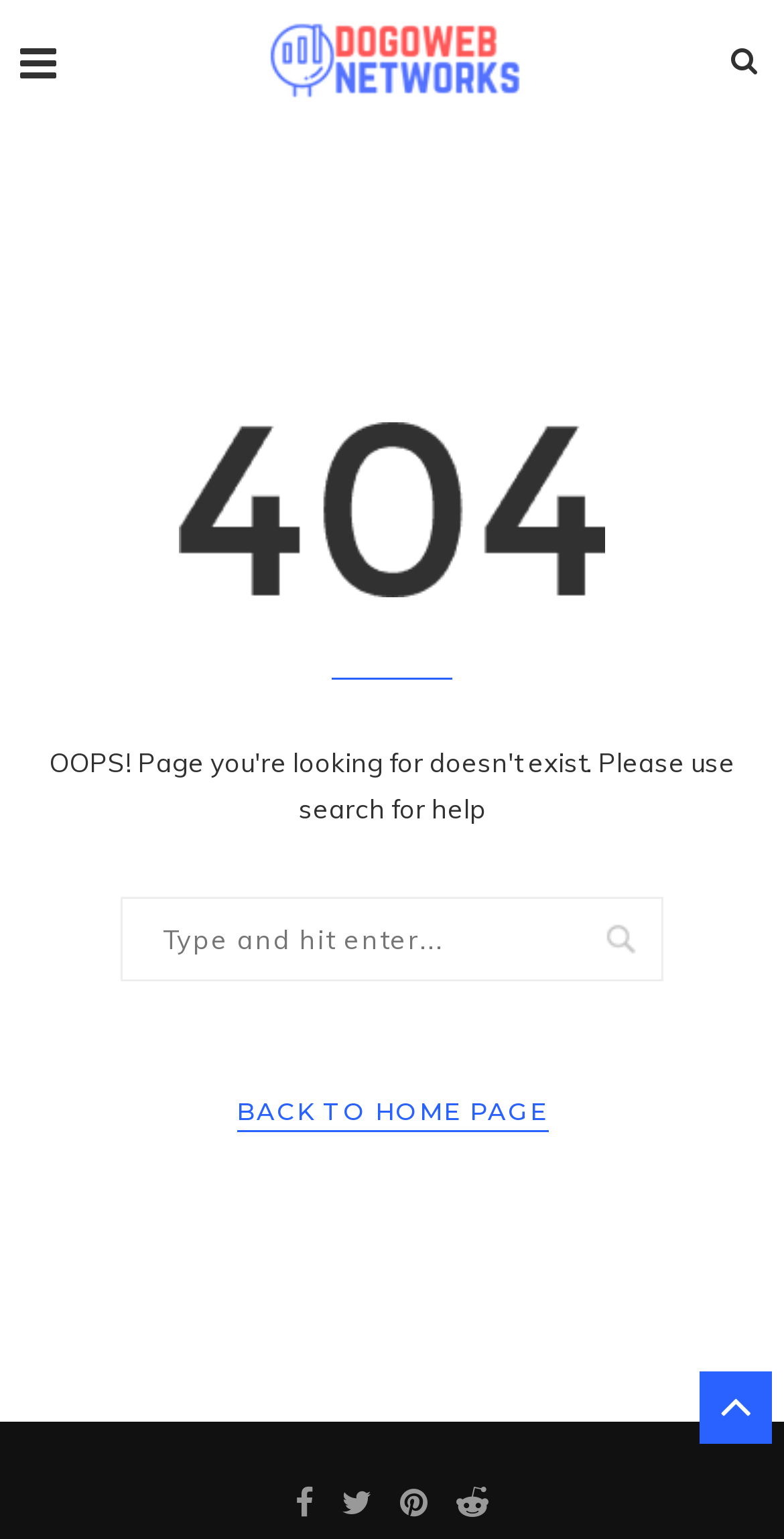Using the given element description, provide the bounding box coordinates (top-left x, top-left y, bottom-right x, bottom-right y) for the corresponding UI element in the screenshot: name="s" placeholder="Type and hit enter..."

[0.154, 0.582, 0.846, 0.637]